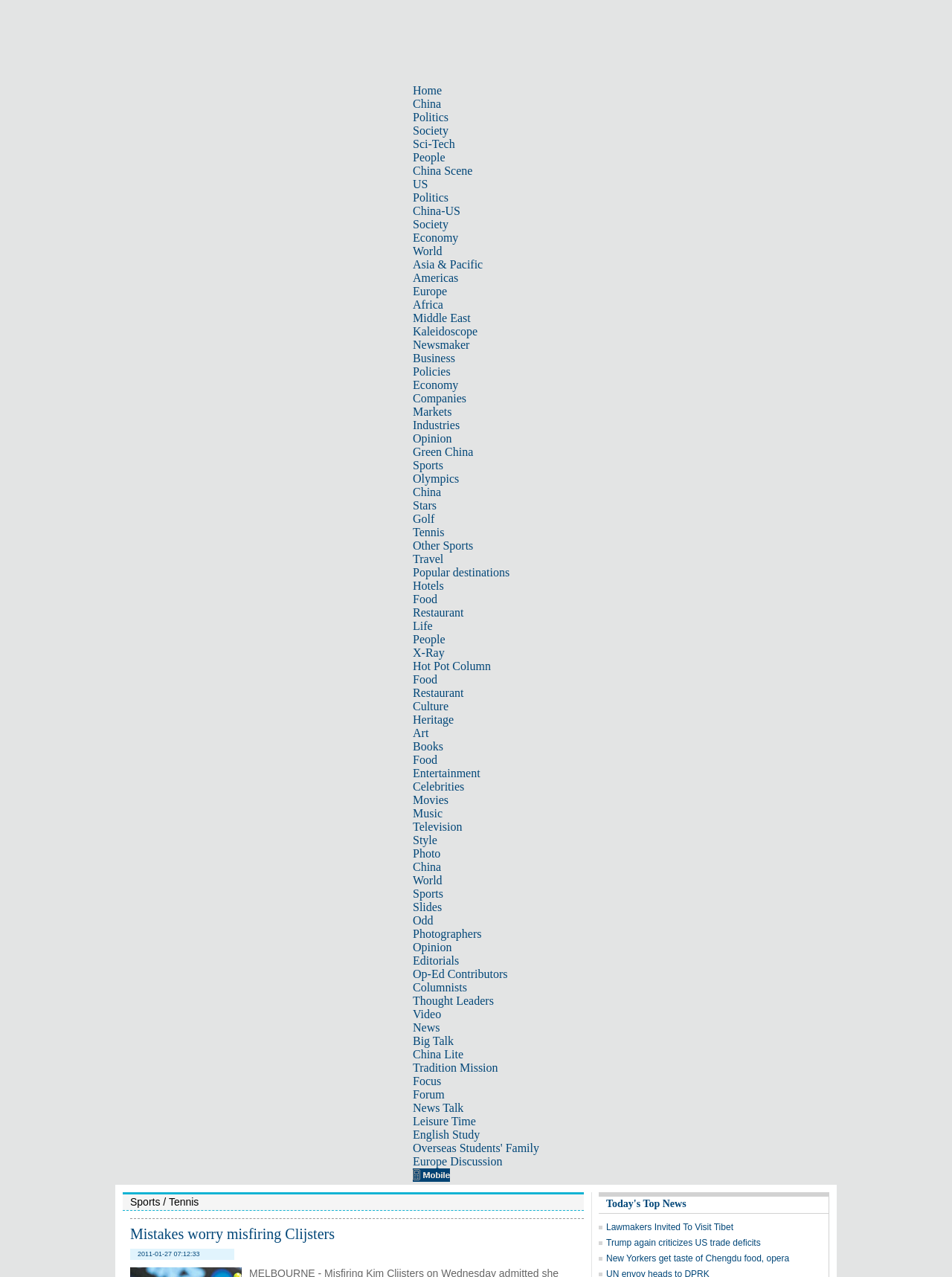Please identify the bounding box coordinates of where to click in order to follow the instruction: "Click on the 'Sports' link".

[0.434, 0.359, 0.466, 0.369]